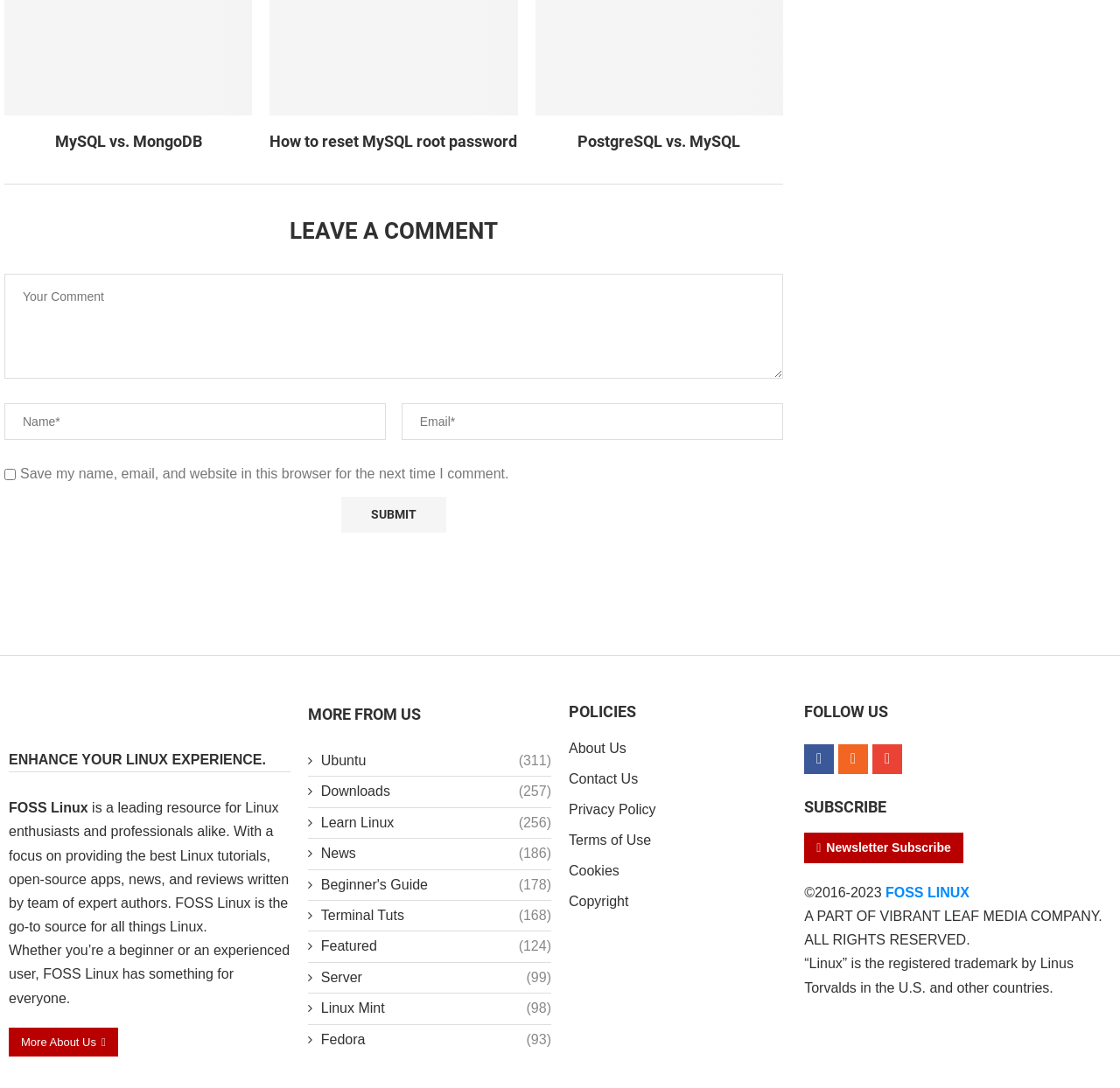Determine the bounding box coordinates for the element that should be clicked to follow this instruction: "Learn more about FOSS Linux". The coordinates should be given as four float numbers between 0 and 1, in the format [left, top, right, bottom].

[0.008, 0.944, 0.105, 0.971]